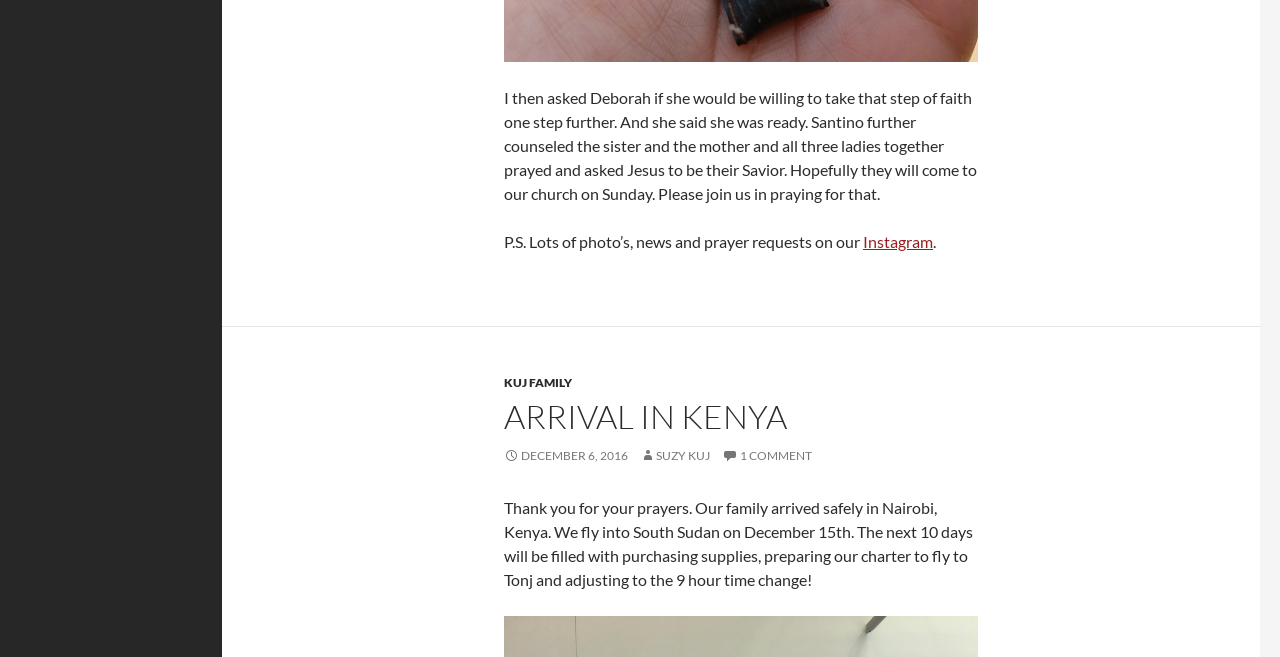Please determine the bounding box coordinates for the element with the description: "Instagram".

[0.674, 0.353, 0.729, 0.382]